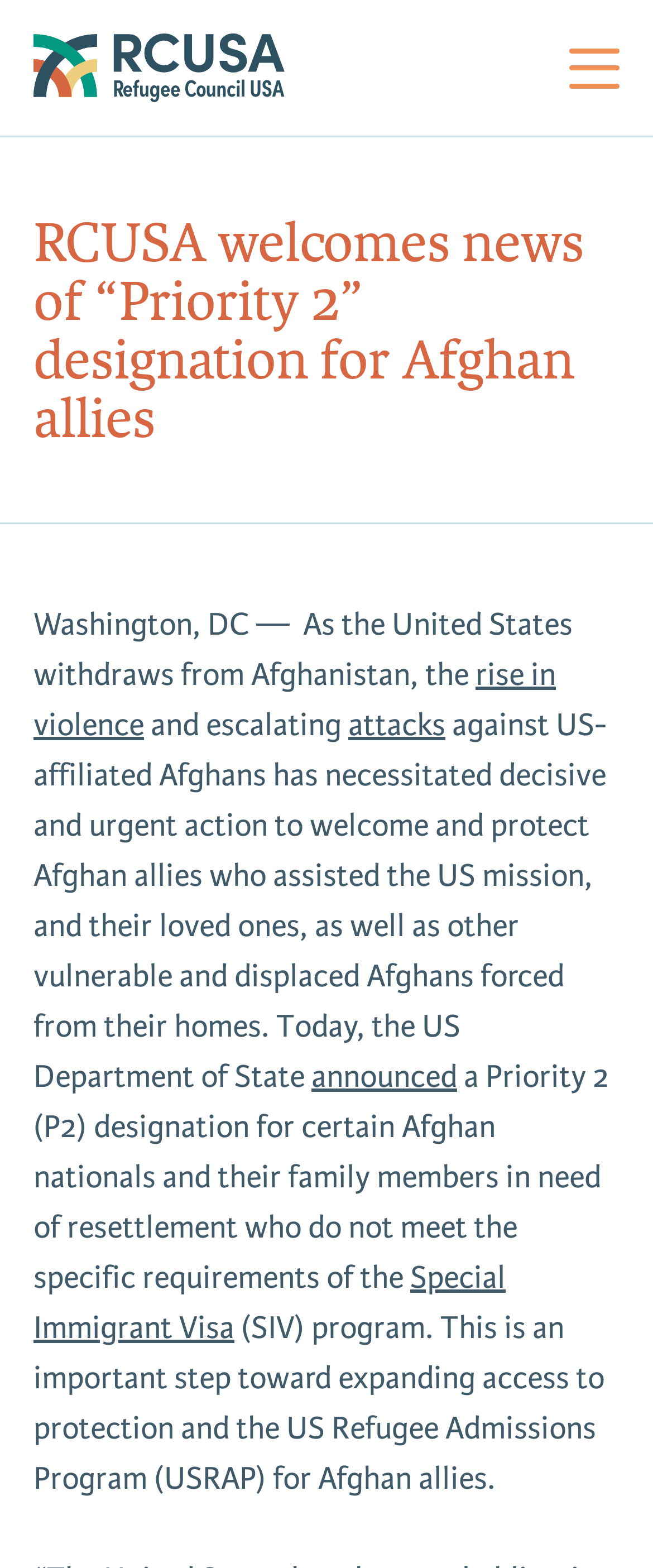Please identify the bounding box coordinates of the clickable area that will allow you to execute the instruction: "Learn more about the Special Immigrant Visa program".

[0.051, 0.804, 0.774, 0.859]